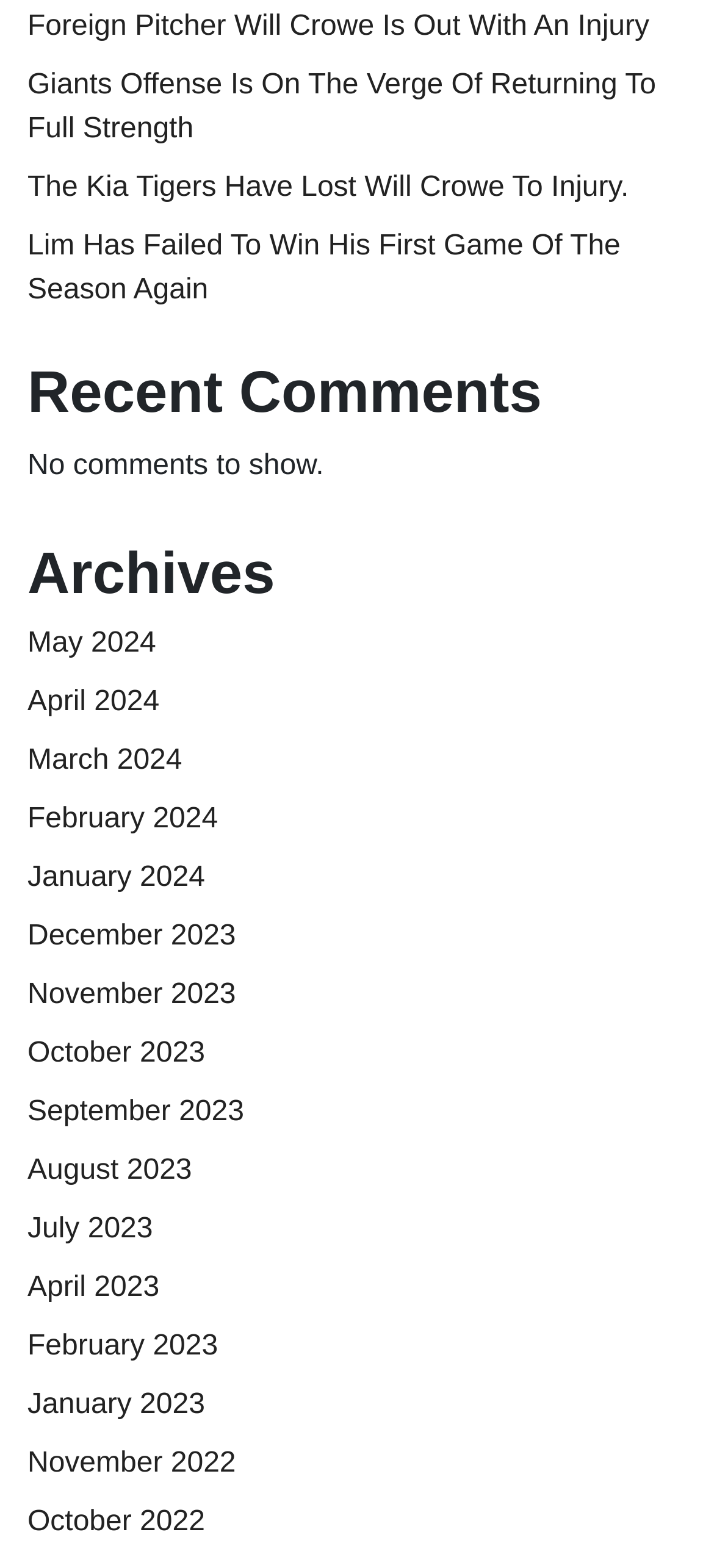Please locate the bounding box coordinates of the element that needs to be clicked to achieve the following instruction: "Check news for January 2024". The coordinates should be four float numbers between 0 and 1, i.e., [left, top, right, bottom].

[0.038, 0.886, 0.287, 0.906]